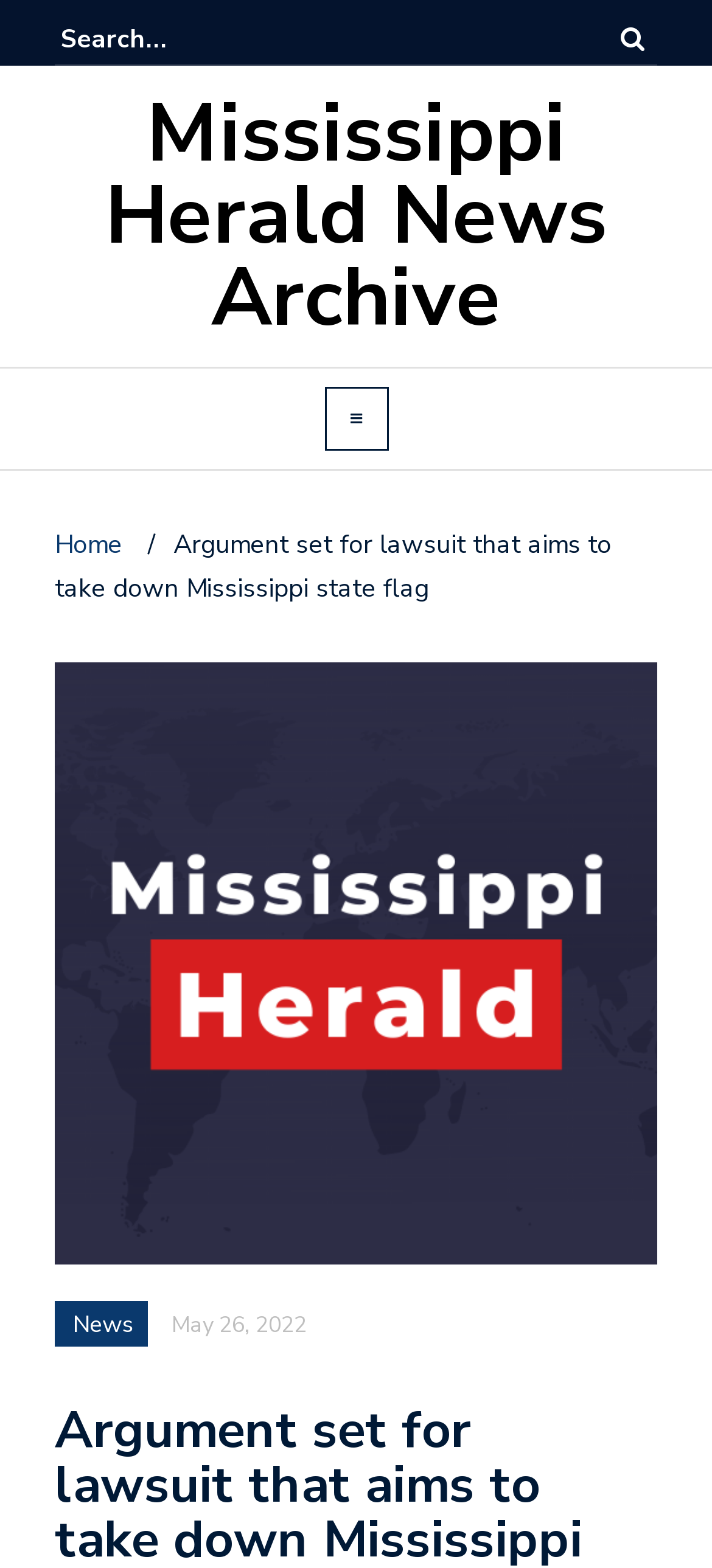What is the date of the news article?
Using the image provided, answer with just one word or phrase.

May 26, 2022